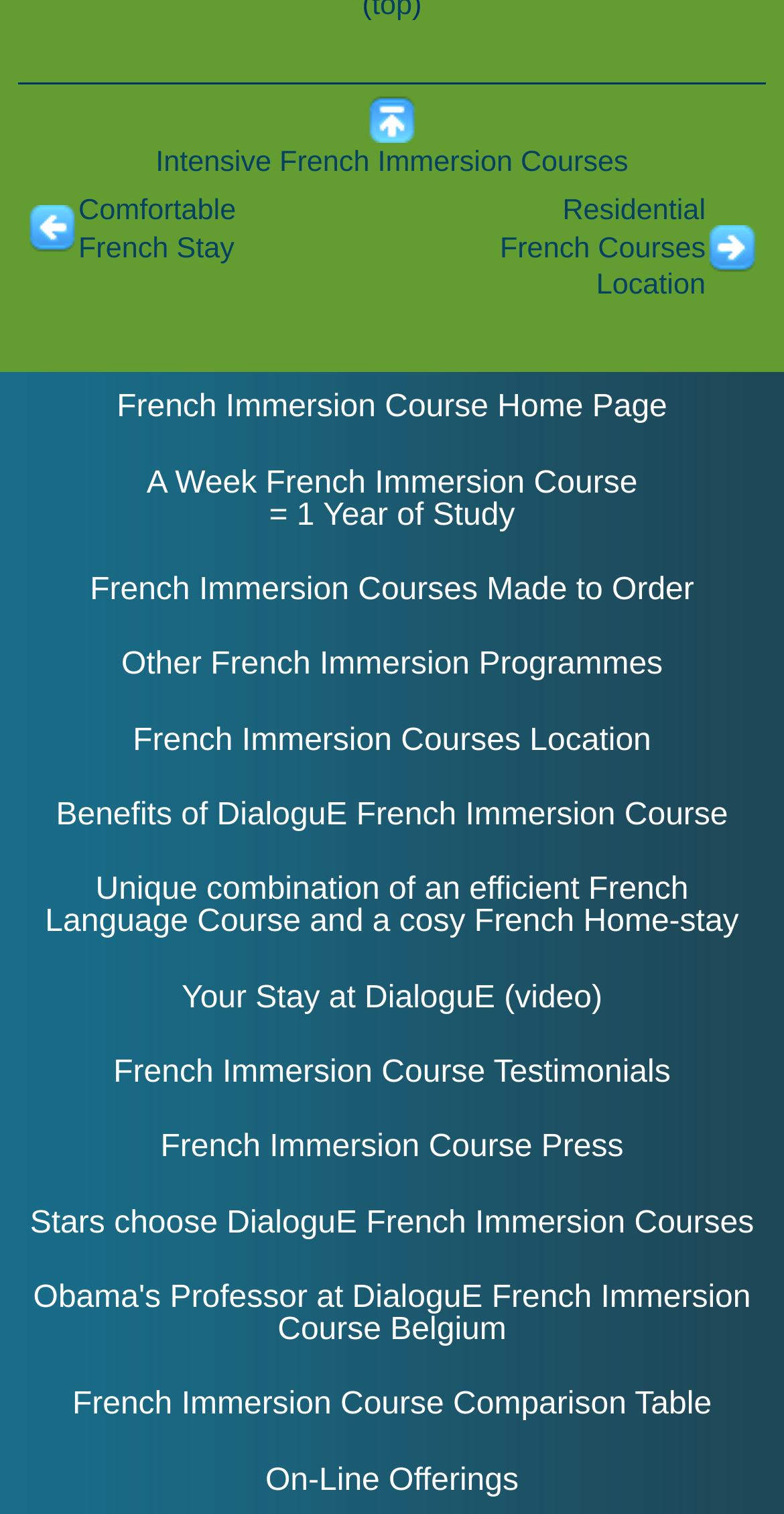Determine the bounding box coordinates of the target area to click to execute the following instruction: "Learn about Intensive French Immersion Courses."

[0.199, 0.097, 0.801, 0.118]